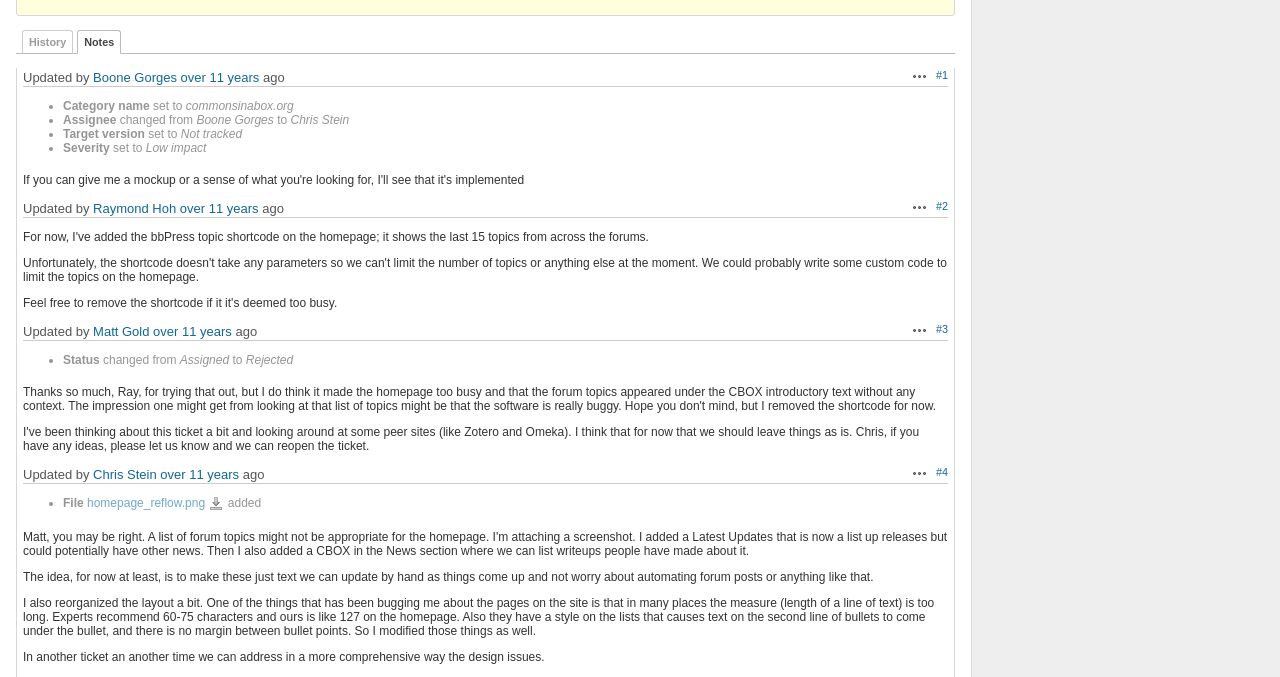Provide the bounding box coordinates of the UI element this sentence describes: "Raymond Hoh".

[0.073, 0.297, 0.138, 0.319]